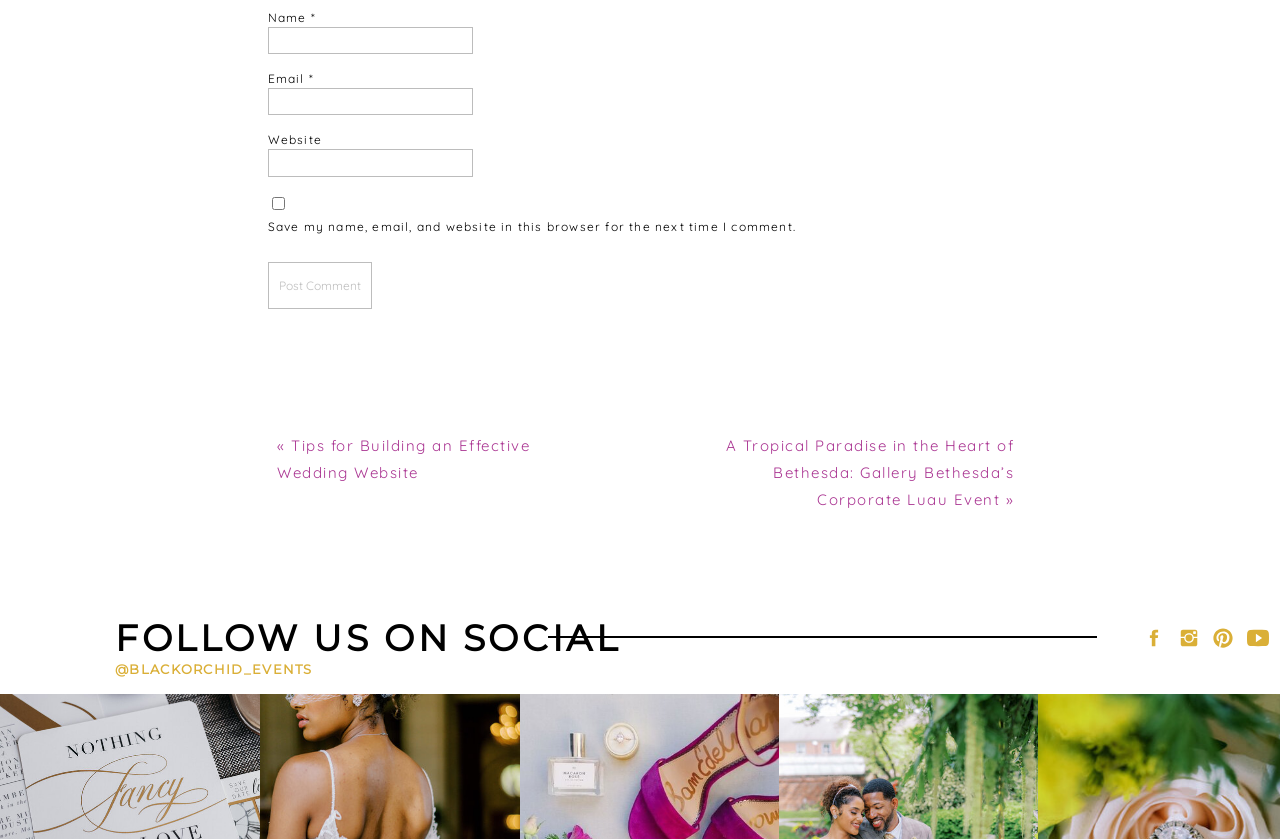What is the text of the static text element above the social media icons? Based on the screenshot, please respond with a single word or phrase.

FOLLOW US ON SOCIAL